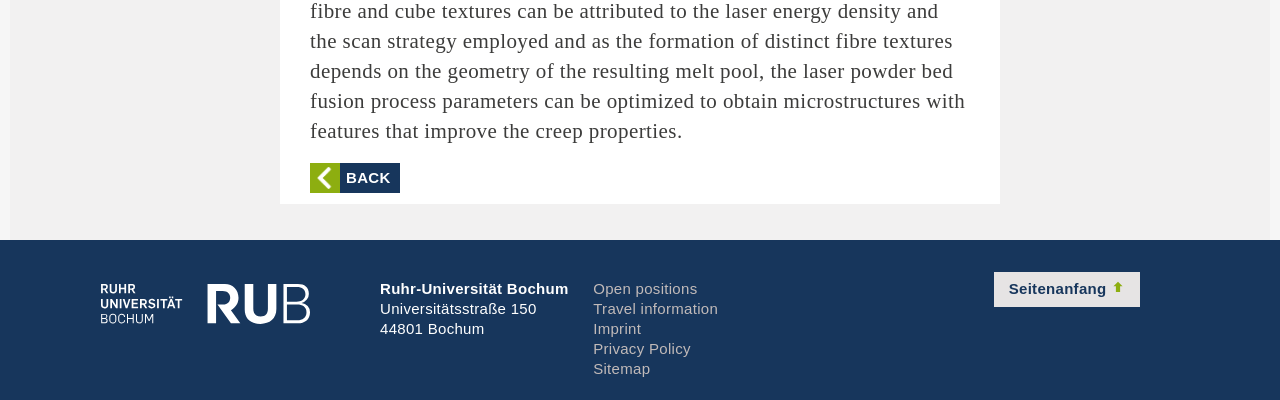Find the bounding box coordinates of the area to click in order to follow the instruction: "view open positions".

[0.463, 0.7, 0.545, 0.743]